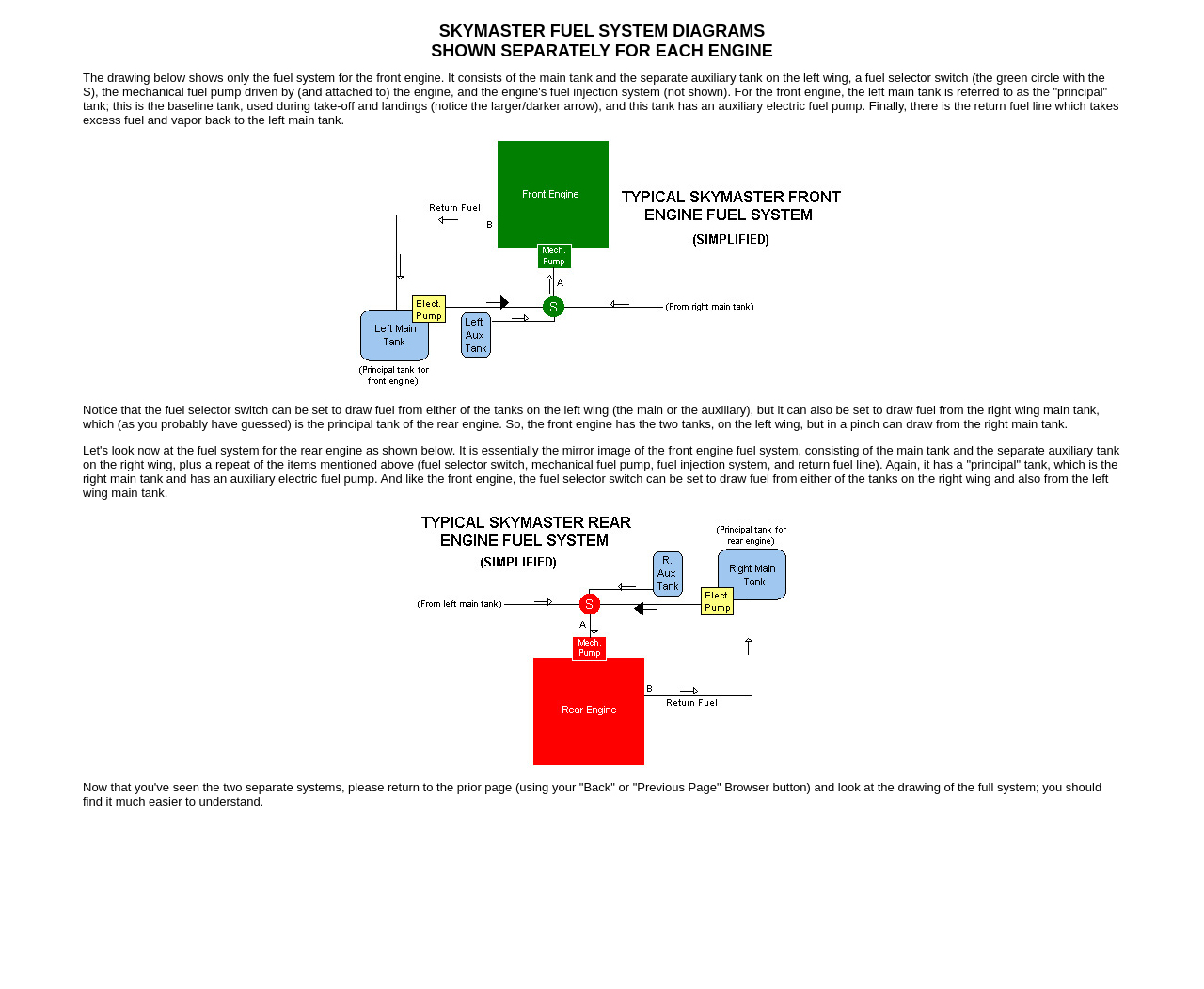Use a single word or phrase to answer the following:
What is the topic of the webpage?

Yacht Club Fuel System